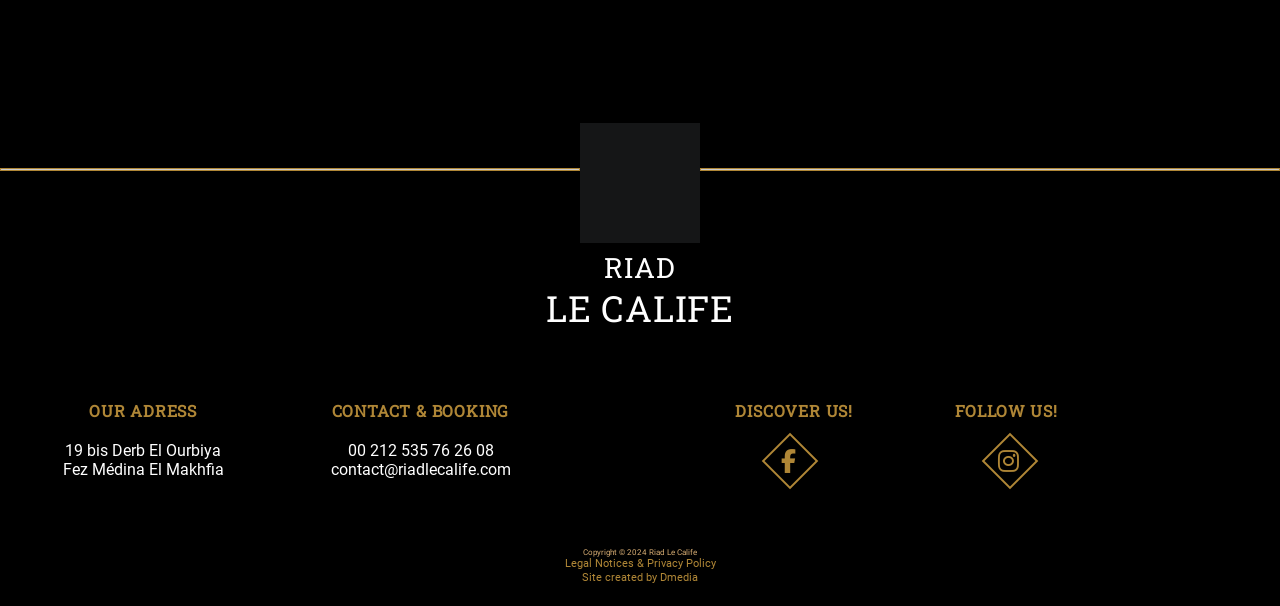Using the webpage screenshot, locate the HTML element that fits the following description and provide its bounding box: "Legal Notices & Privacy Policy".

[0.441, 0.92, 0.559, 0.941]